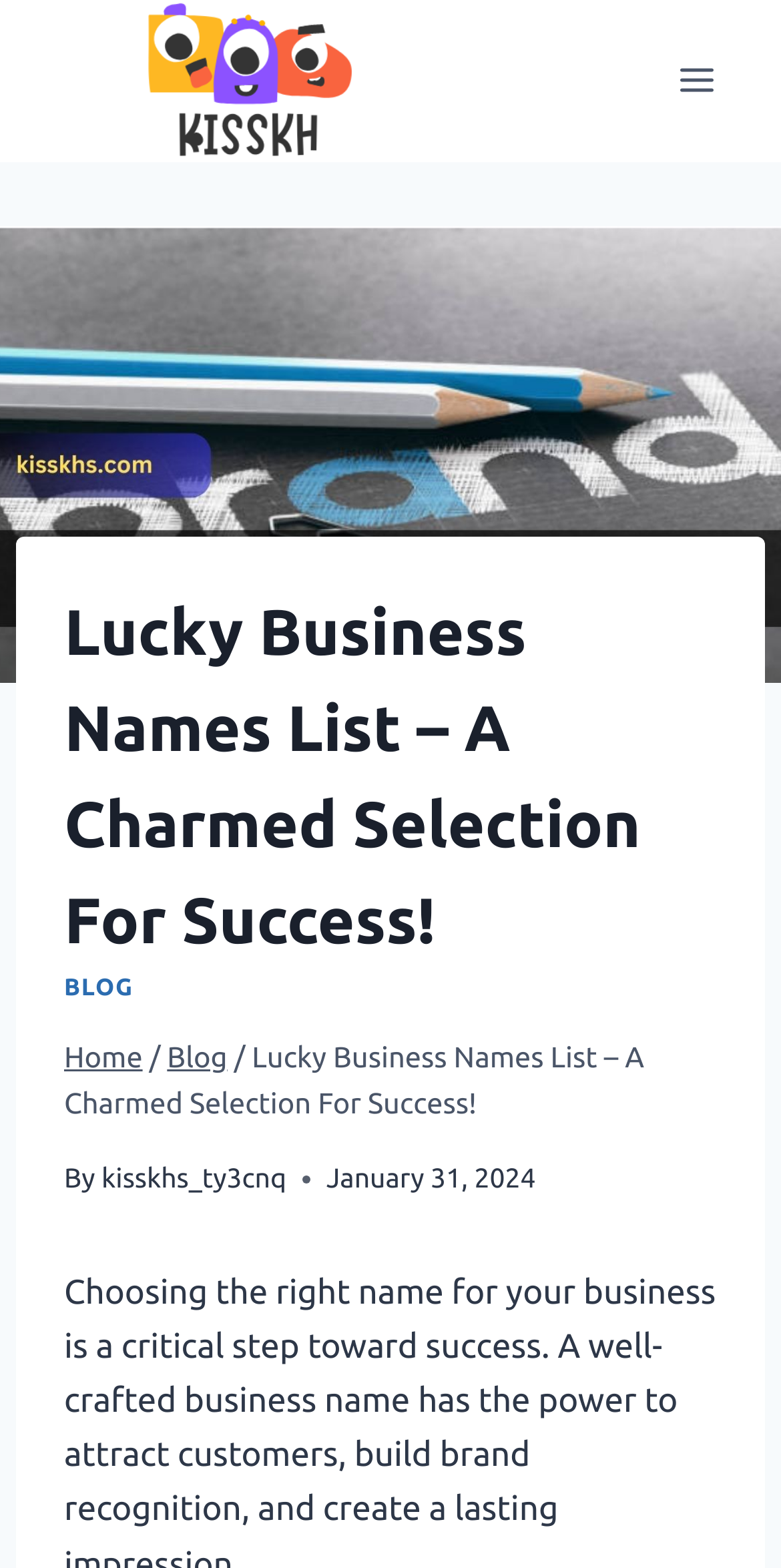Please examine the image and provide a detailed answer to the question: What is the date of the latest article?

I located the time element in the webpage structure and found the text 'January 31, 2024' associated with it, which indicates the date of the latest article.